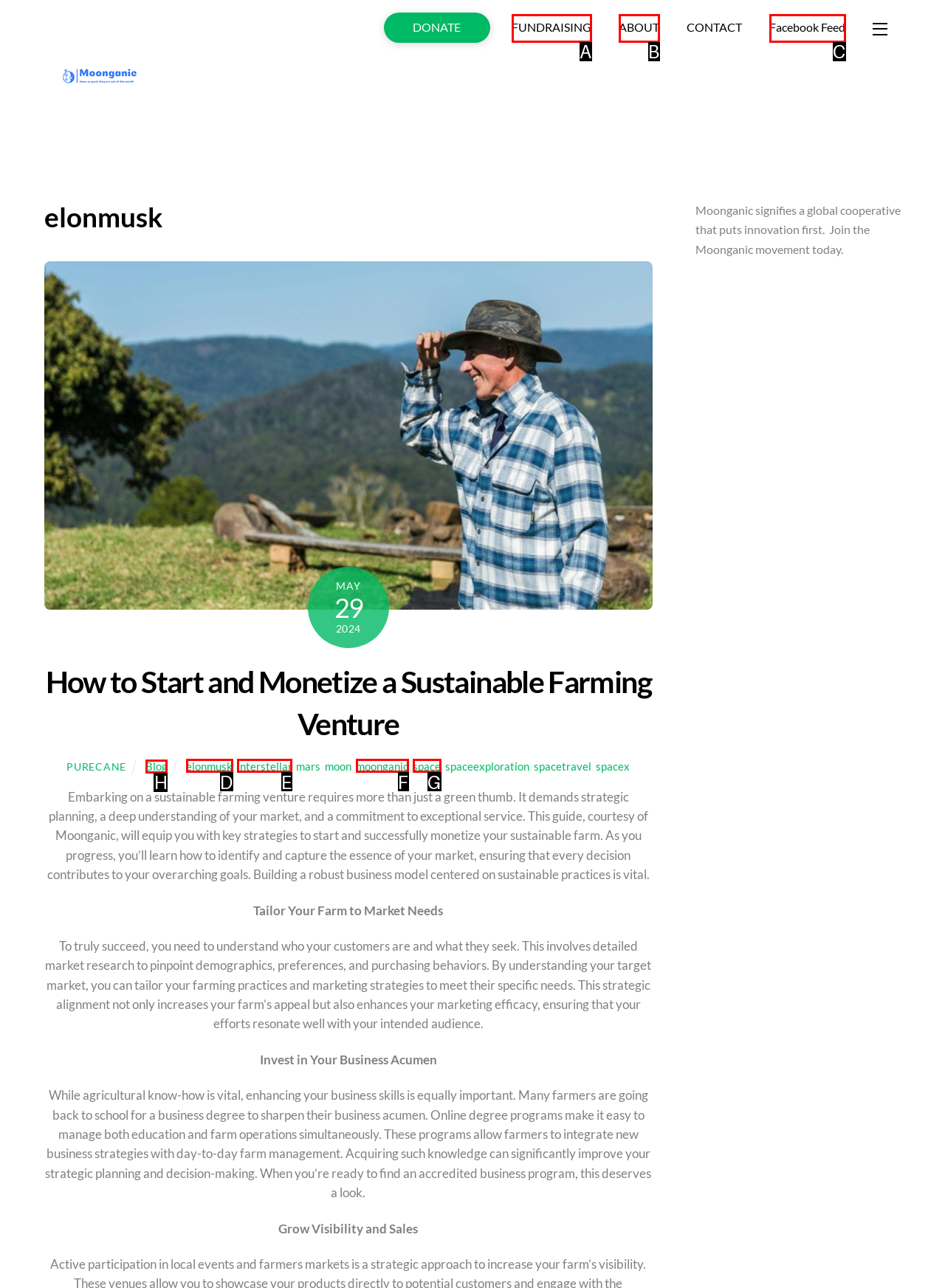Choose the correct UI element to click for this task: Go to the 'Blog' section Answer using the letter from the given choices.

H